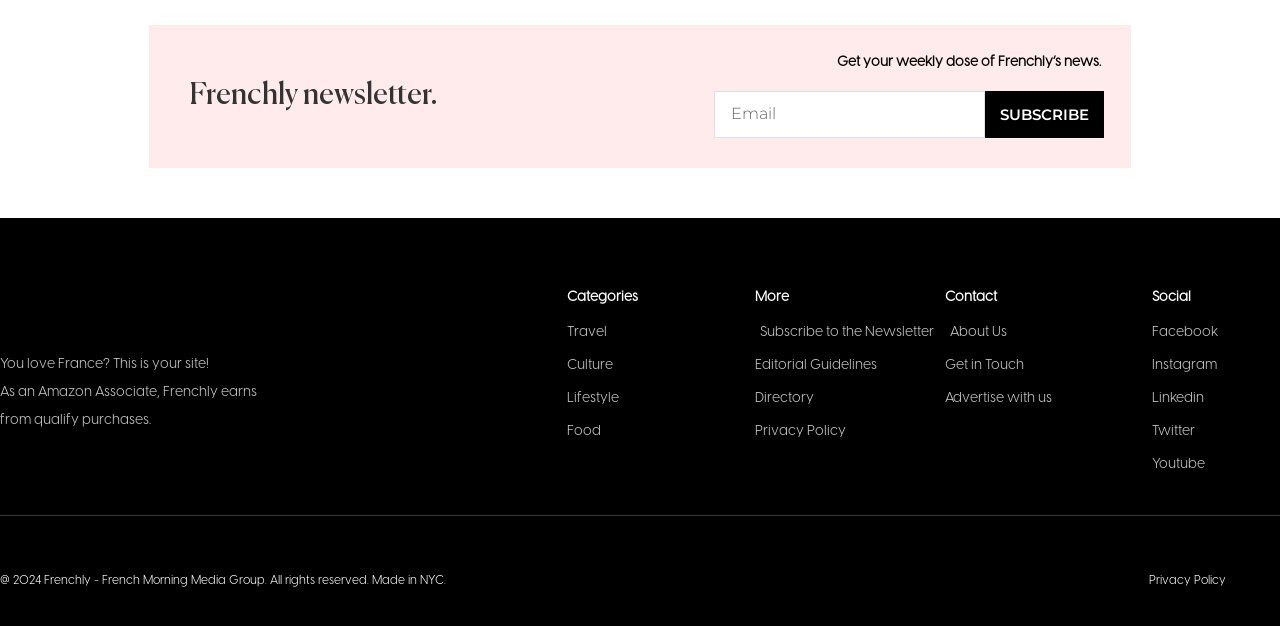Please answer the following question using a single word or phrase: What categories are available on the website?

Travel, Culture, Lifestyle, Food